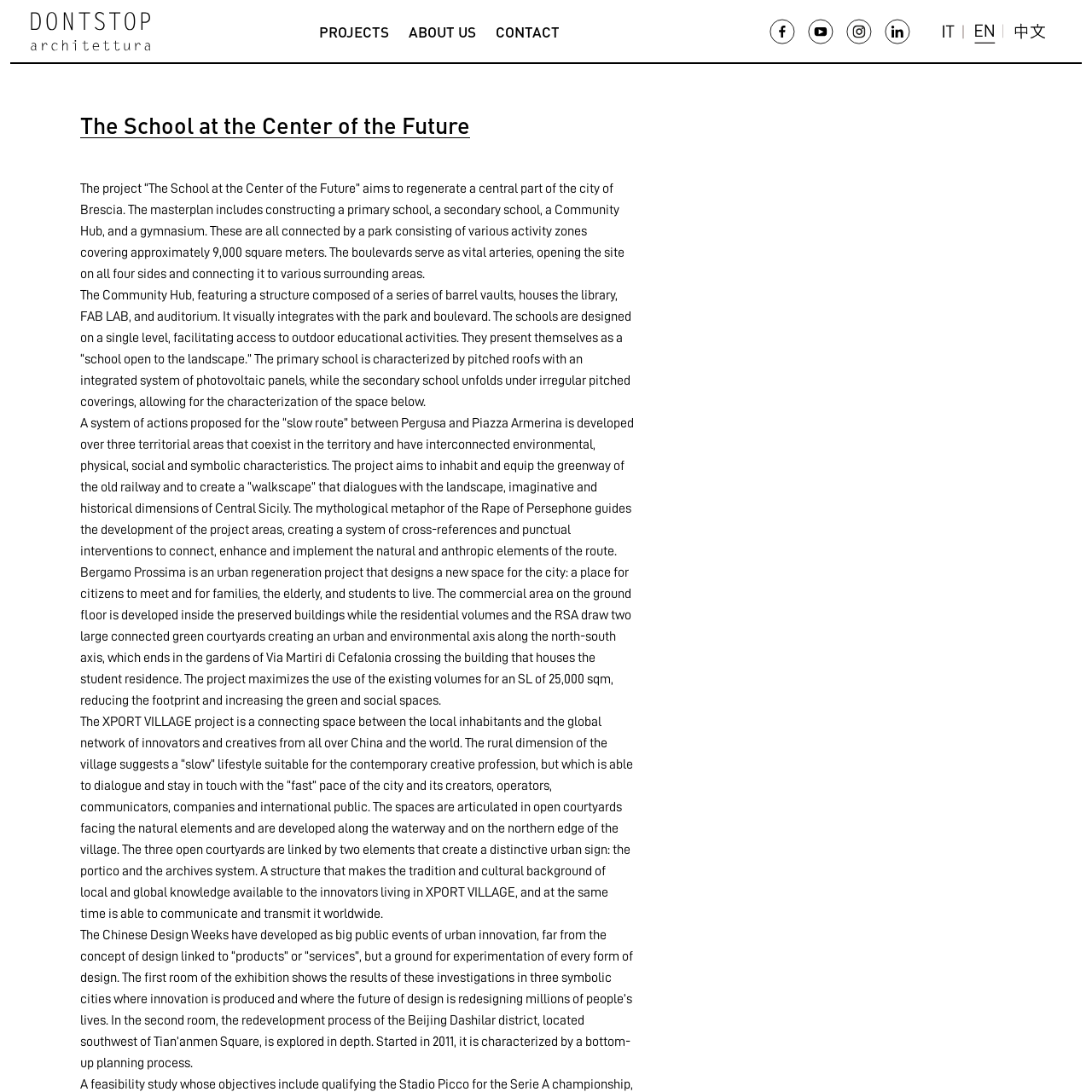Using the description "Support the Grapevine Collective", locate and provide the bounding box of the UI element.

None